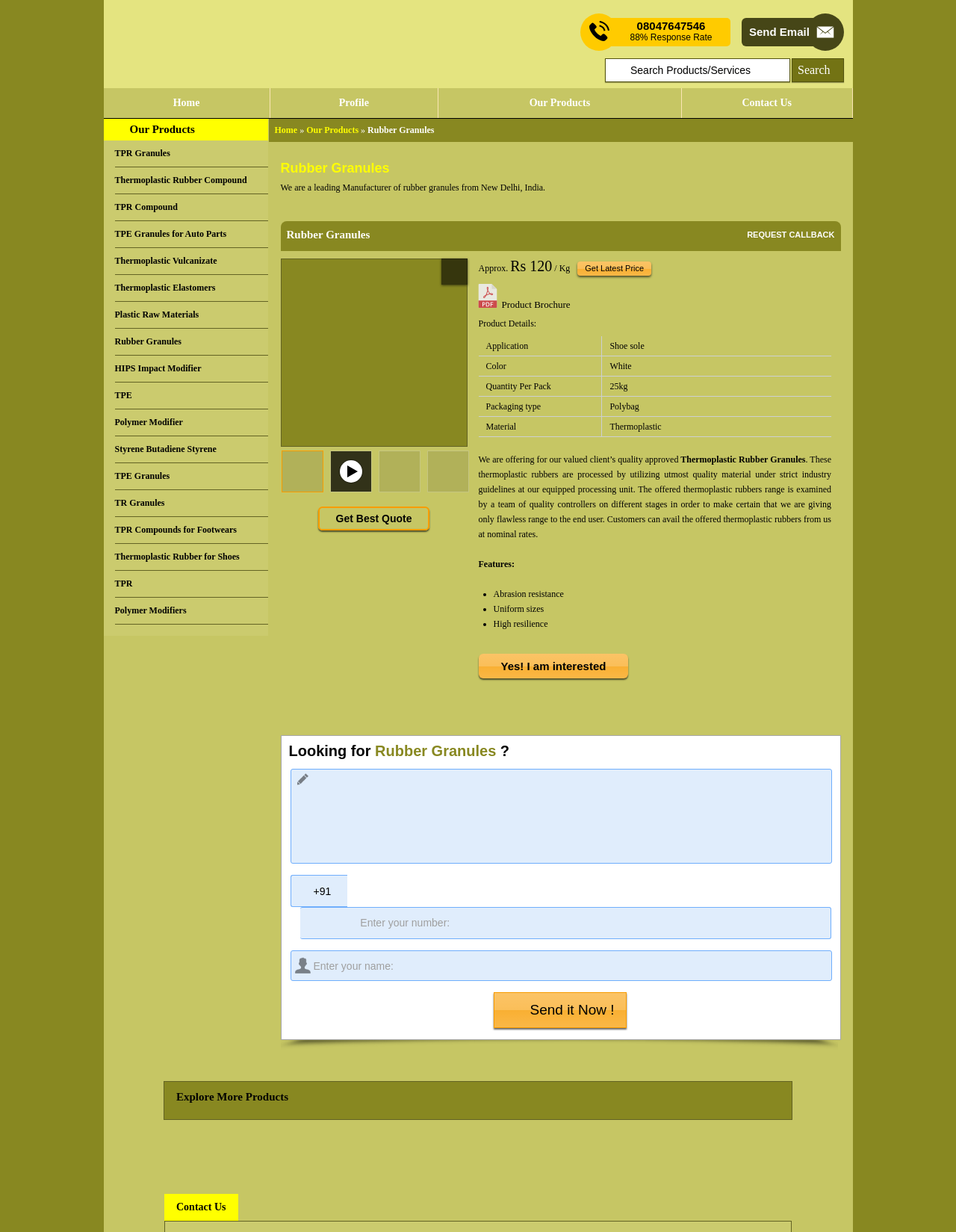What is the price of Rubber Granules?
Using the image provided, answer with just one word or phrase.

Rs 120/Kg